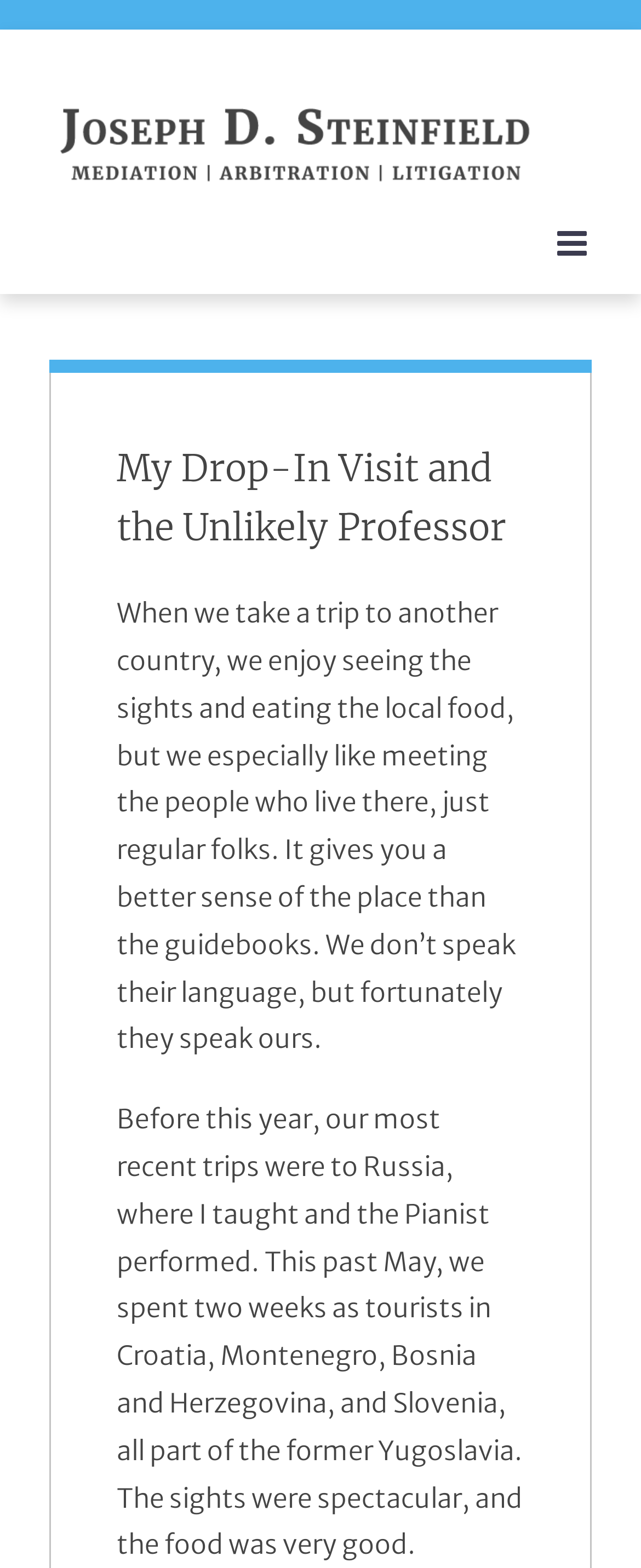Examine the screenshot and answer the question in as much detail as possible: What is the author's preference when traveling?

According to the text, the author enjoys meeting the people who live in the places they visit, as it gives them a better sense of the place than the guidebooks.